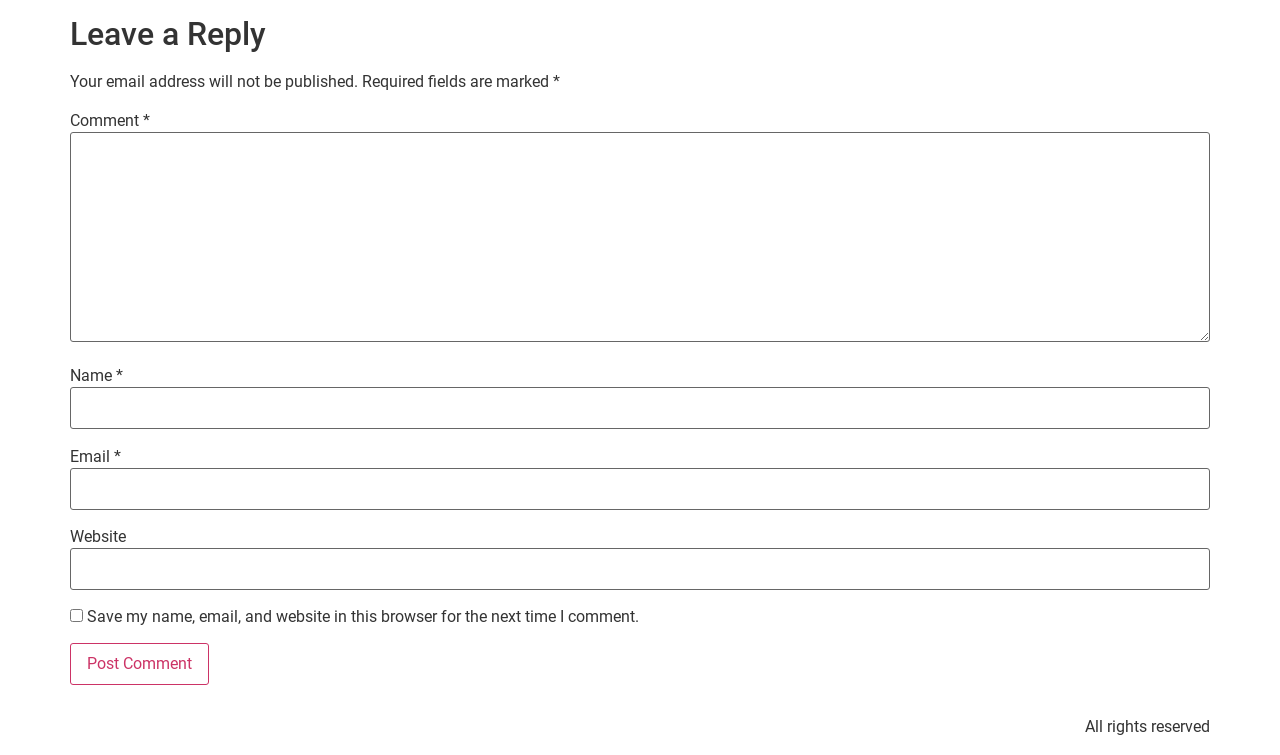Please answer the following question as detailed as possible based on the image: 
How many required fields are there in the comment form?

There are three required fields in the comment form, which are marked with an asterisk (*). These fields are Comment, Name, and Email. This can be determined by looking at the text fields and their corresponding labels.